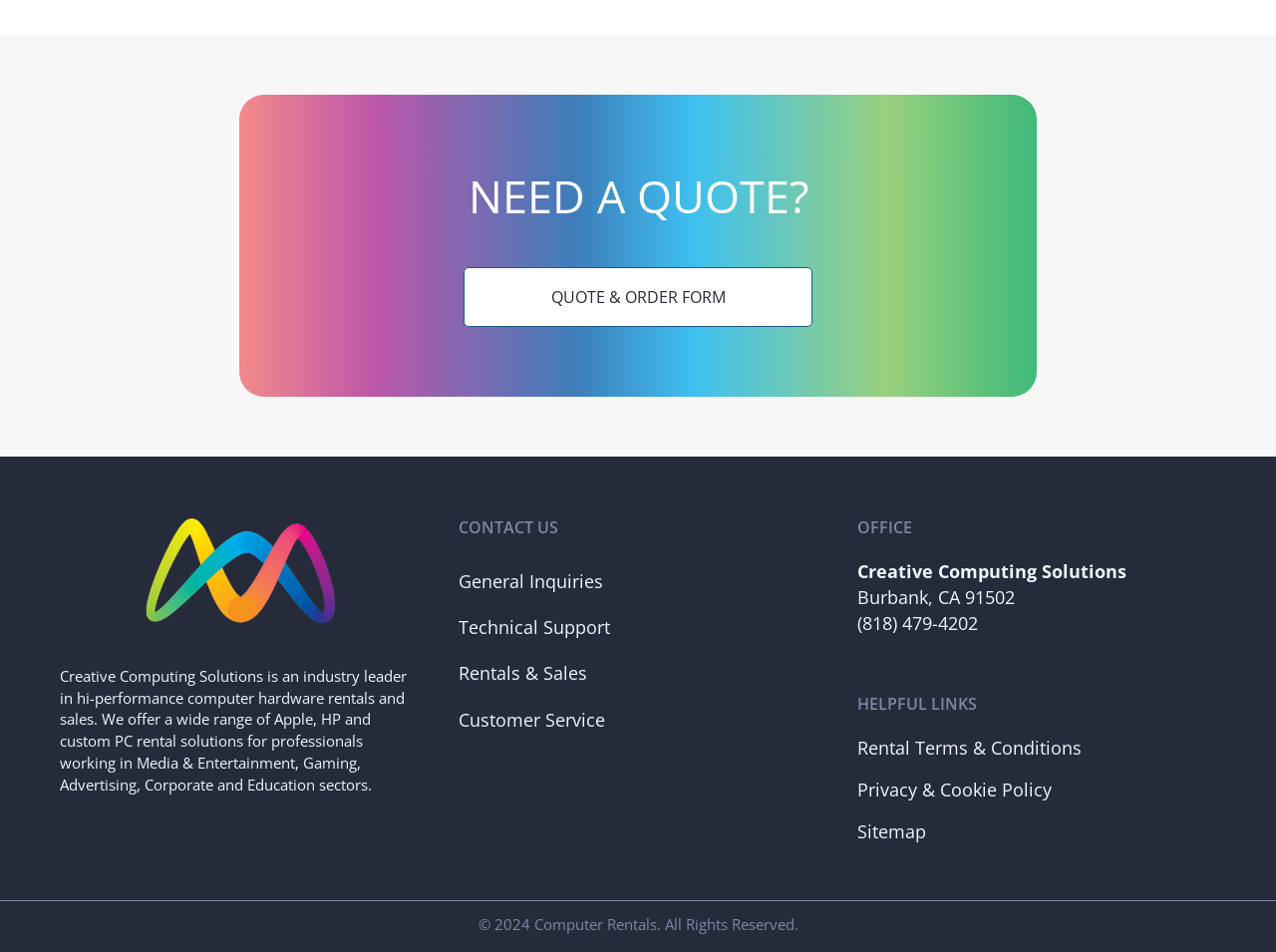How many tabs are in the tablist?
Give a detailed response to the question by analyzing the screenshot.

The tablist has four tabs: 'General Inquiries', 'Technical Support', 'Rentals & Sales', and 'Customer Service'.